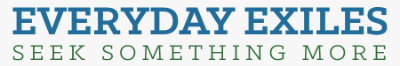What is the purpose of the website's branding?
Based on the screenshot, answer the question with a single word or phrase.

To convey community and exploration